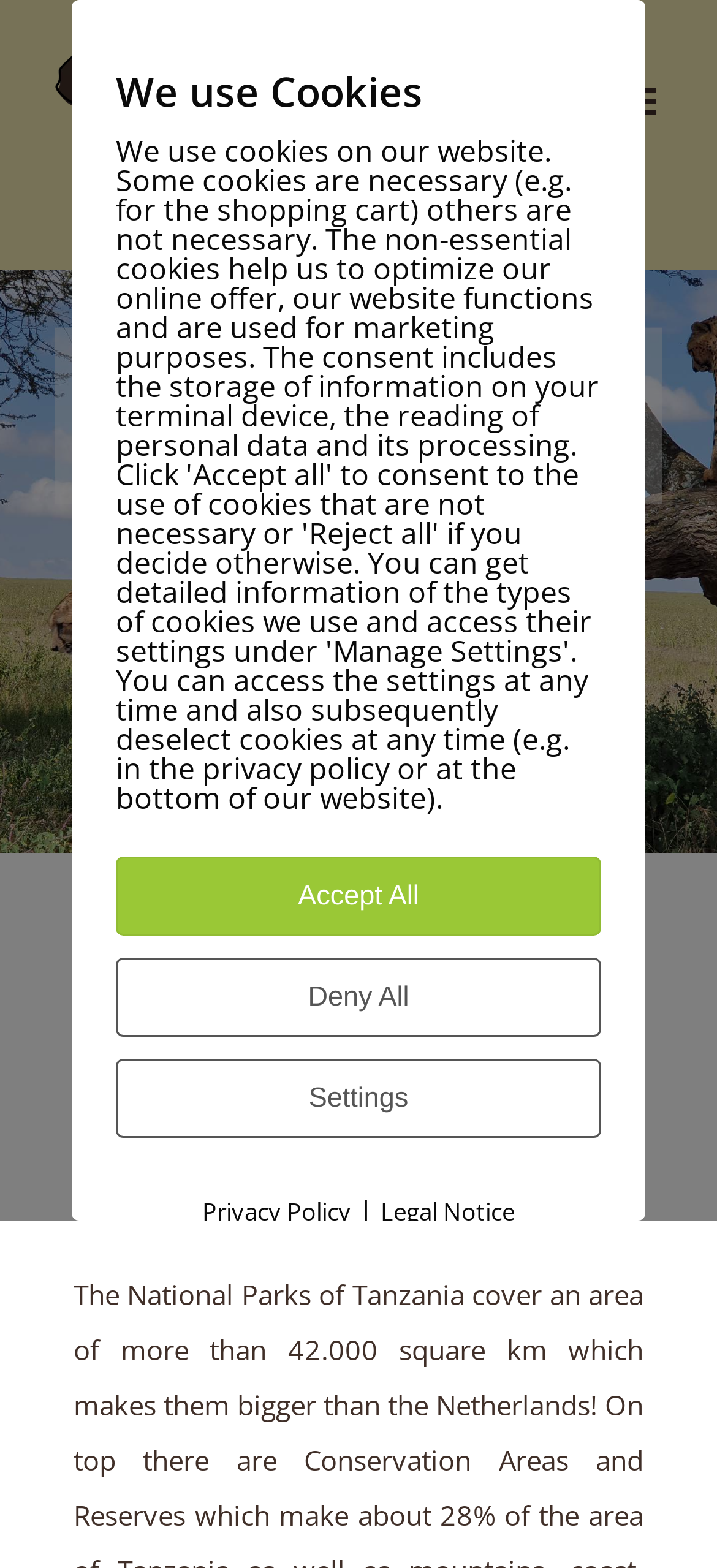Determine and generate the text content of the webpage's headline.

TANZANIAN PEOPLE & GEOGRAPHY